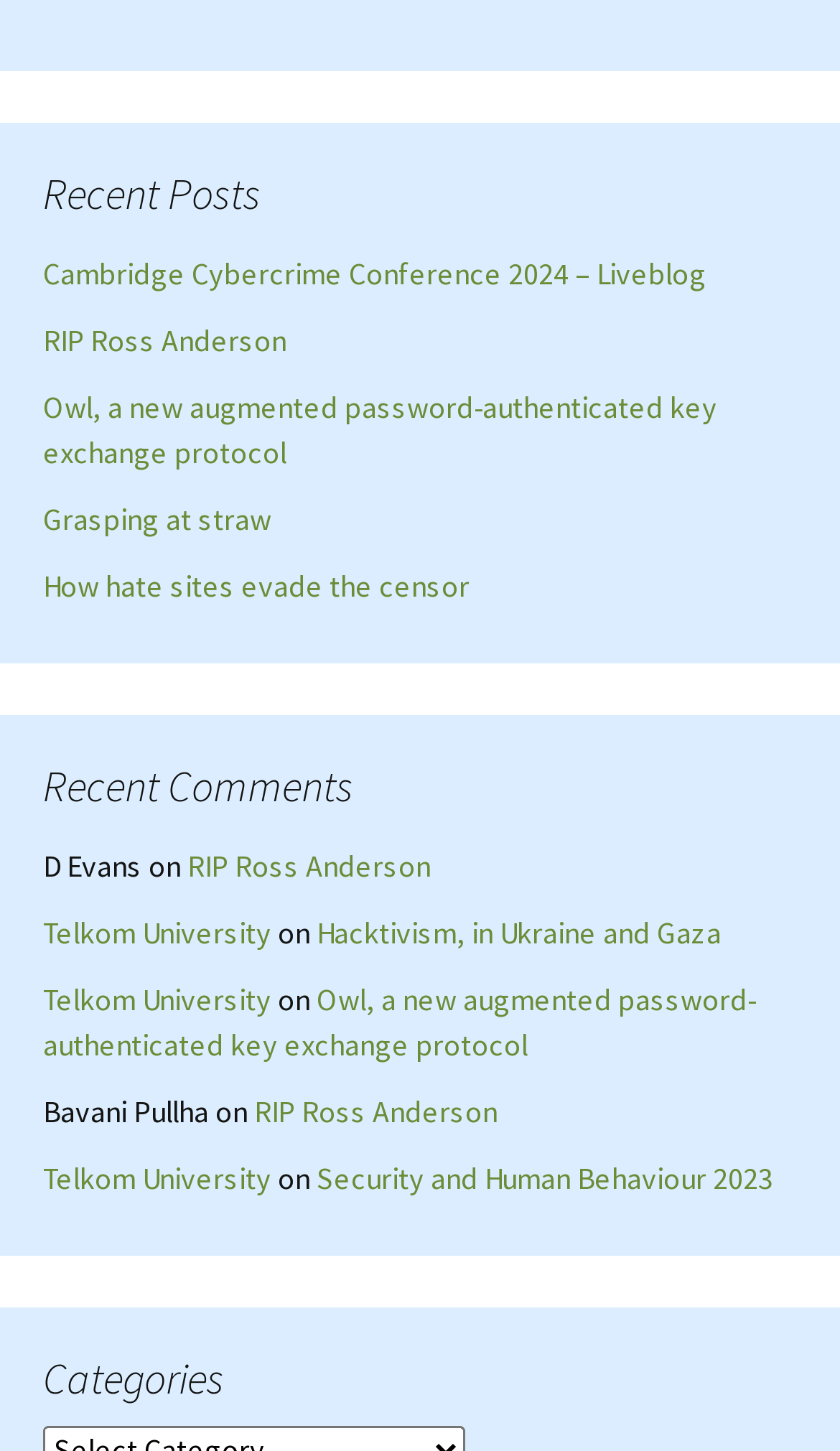How many categories are listed?
Refer to the image and answer the question using a single word or phrase.

1